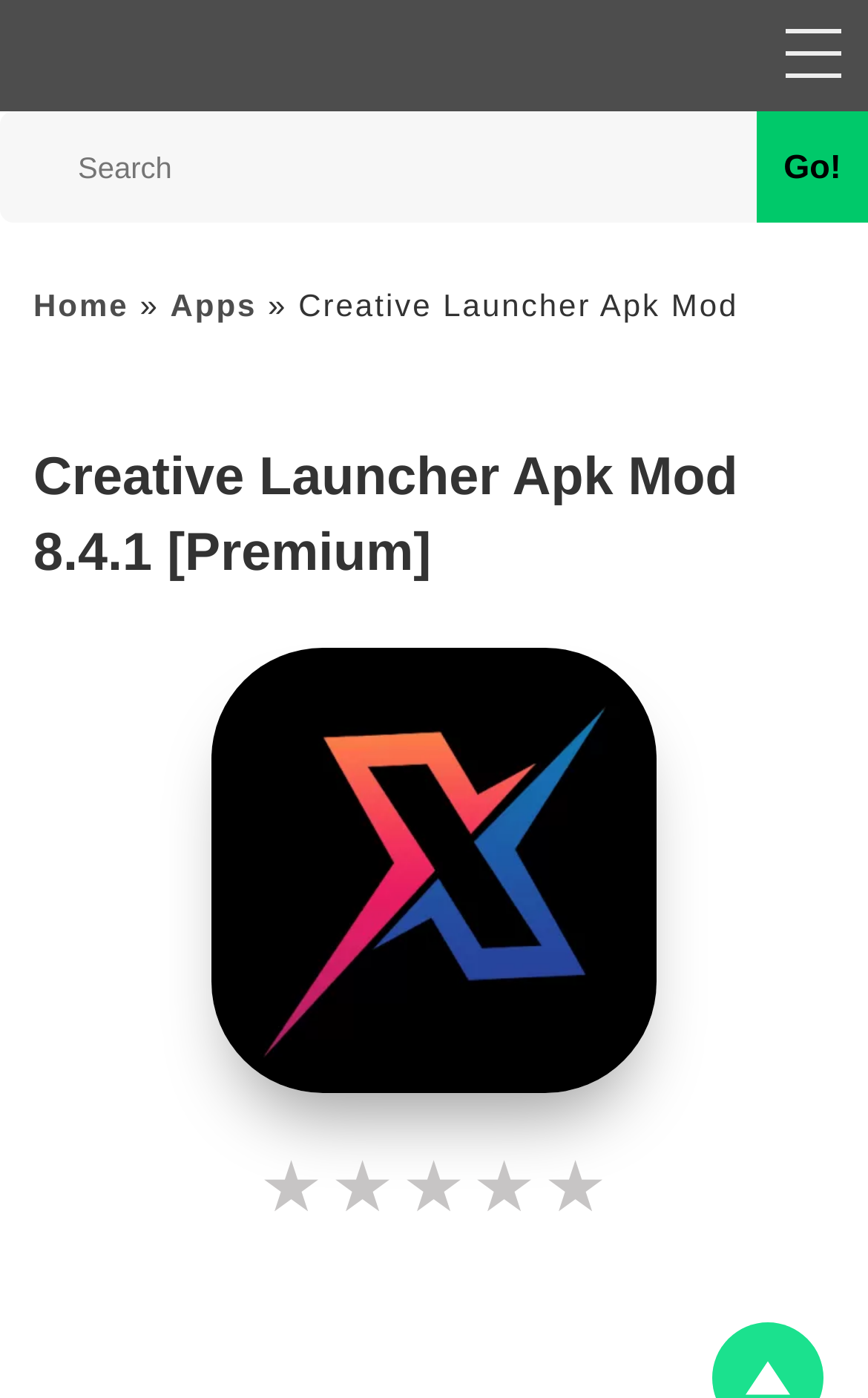Answer the question below using just one word or a short phrase: 
What is the name of the launcher?

Creative Launcher